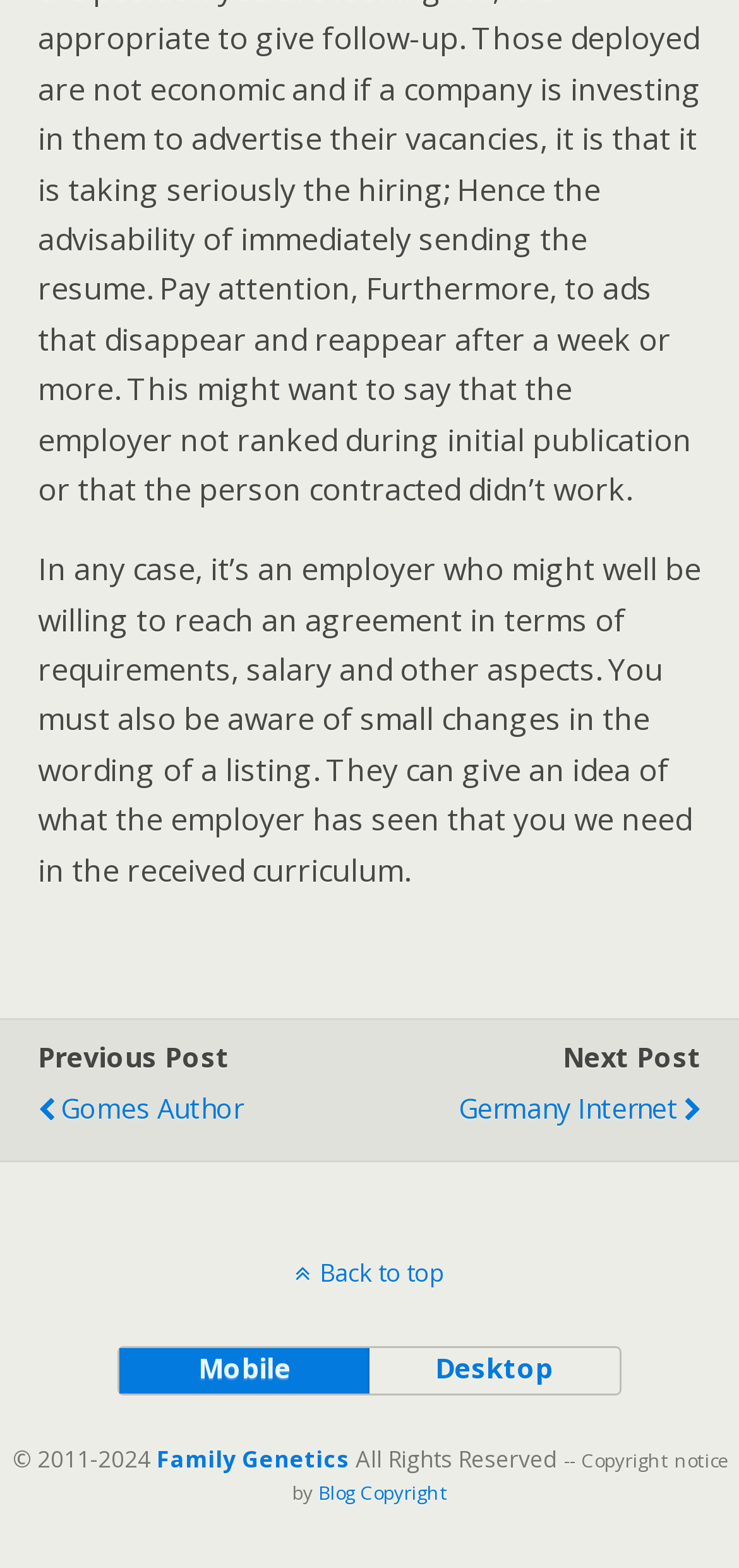Based on the element description Contact Us, identify the bounding box coordinates for the UI element. The coordinates should be in the format (top-left x, top-left y, bottom-right x, bottom-right y) and within the 0 to 1 range.

None